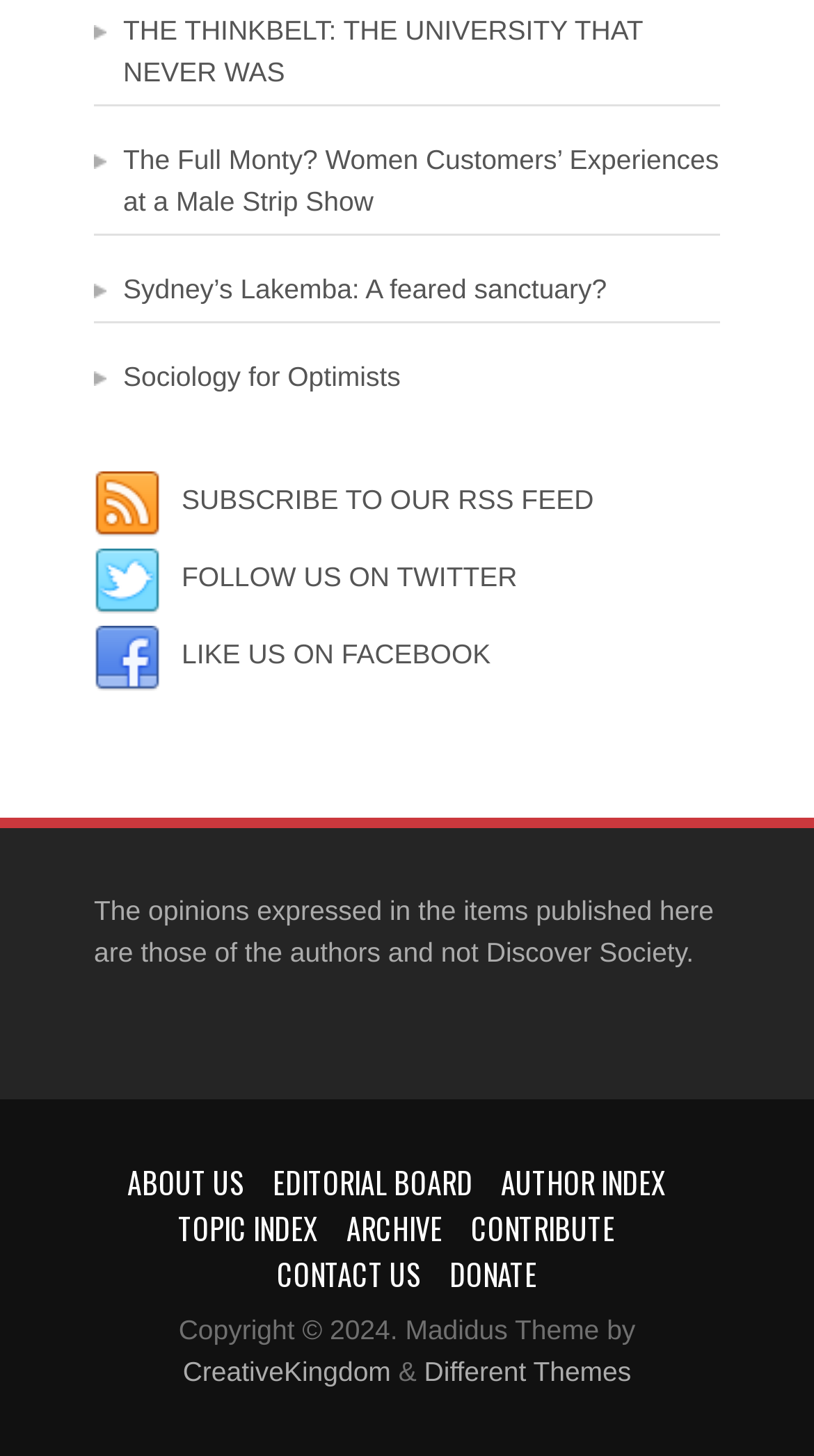What is the copyright year?
Provide a concise answer using a single word or phrase based on the image.

2024